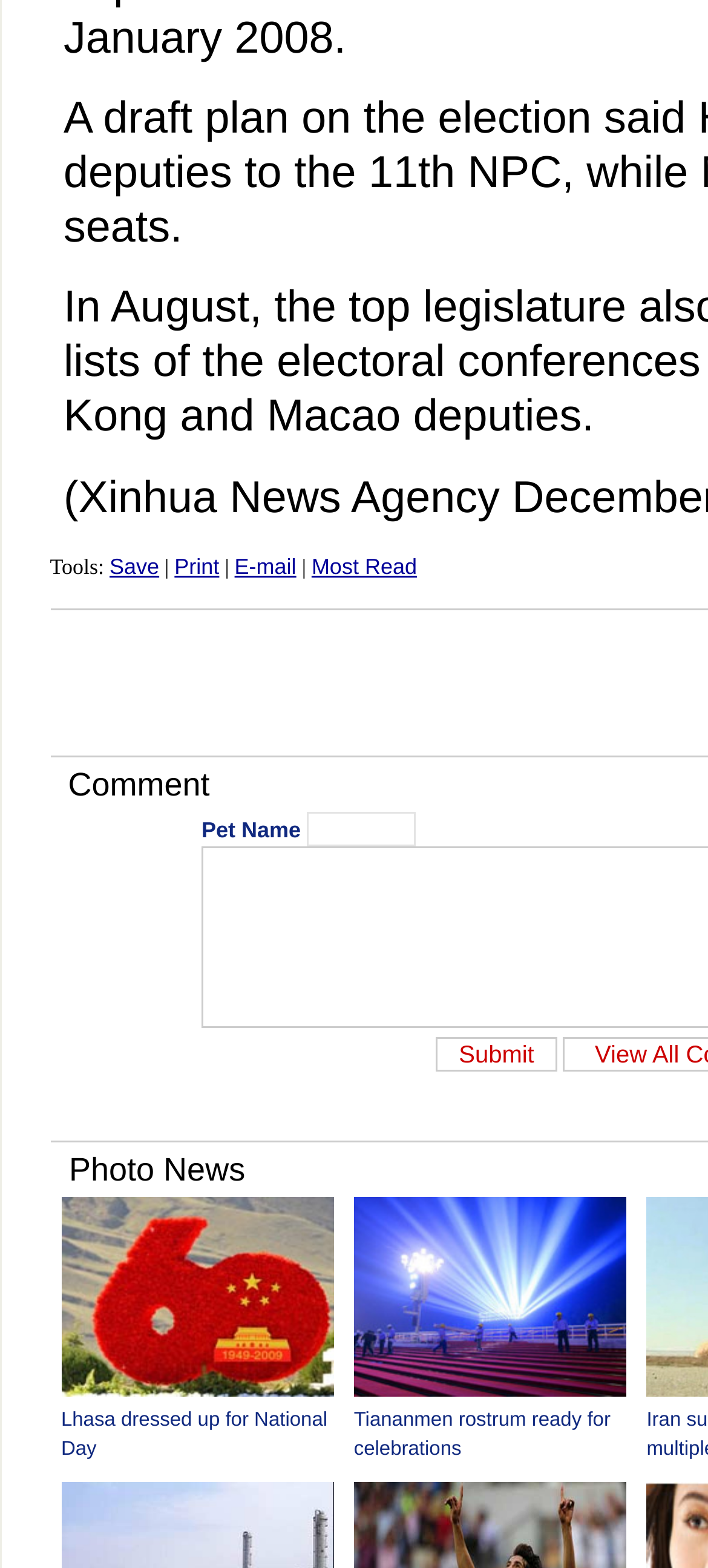Respond to the following query with just one word or a short phrase: 
How many links are above the textbox?

3